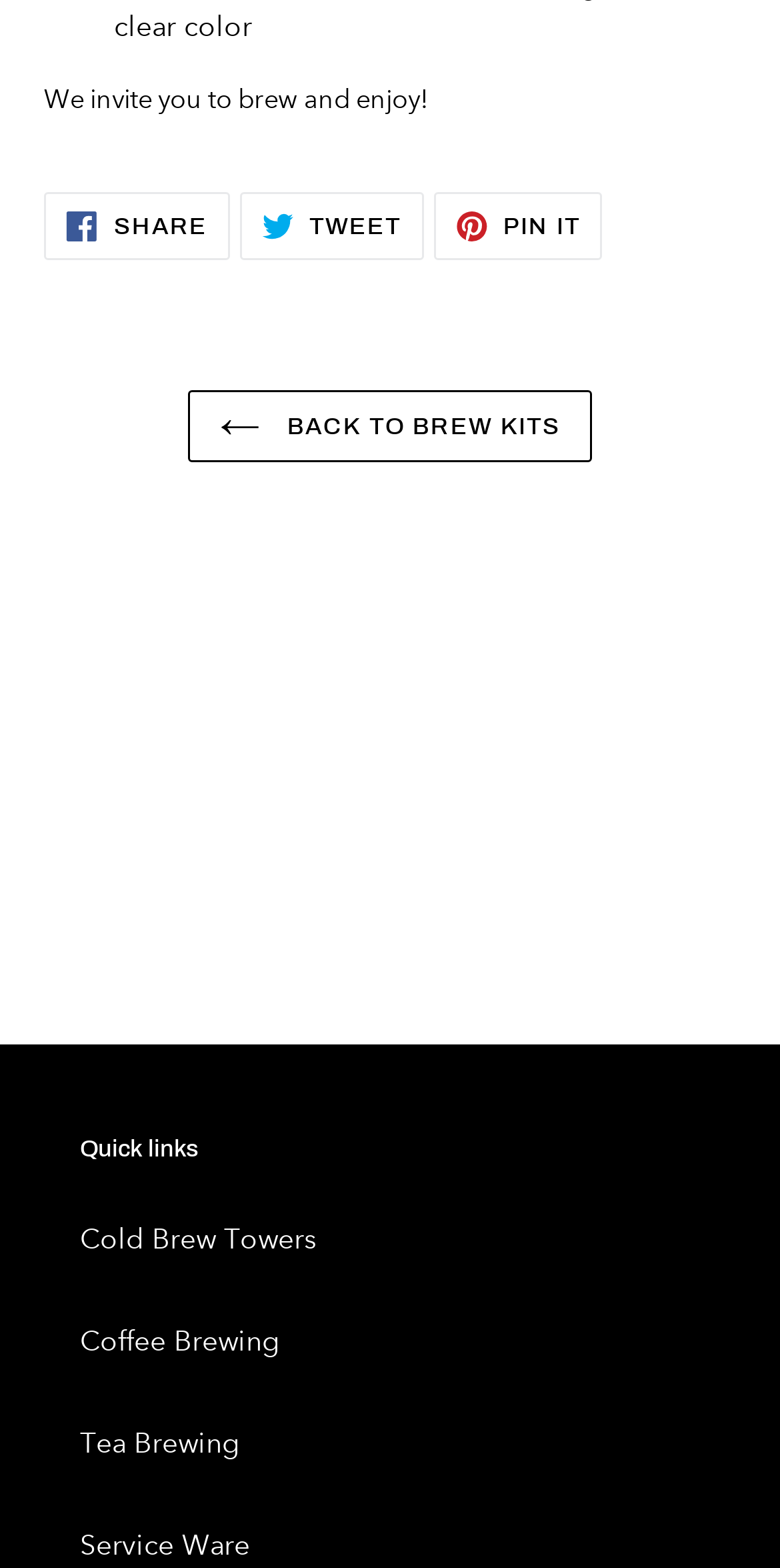Identify the bounding box coordinates for the region of the element that should be clicked to carry out the instruction: "View product reviews". The bounding box coordinates should be four float numbers between 0 and 1, i.e., [left, top, right, bottom].

[0.0, 0.321, 1.0, 0.596]